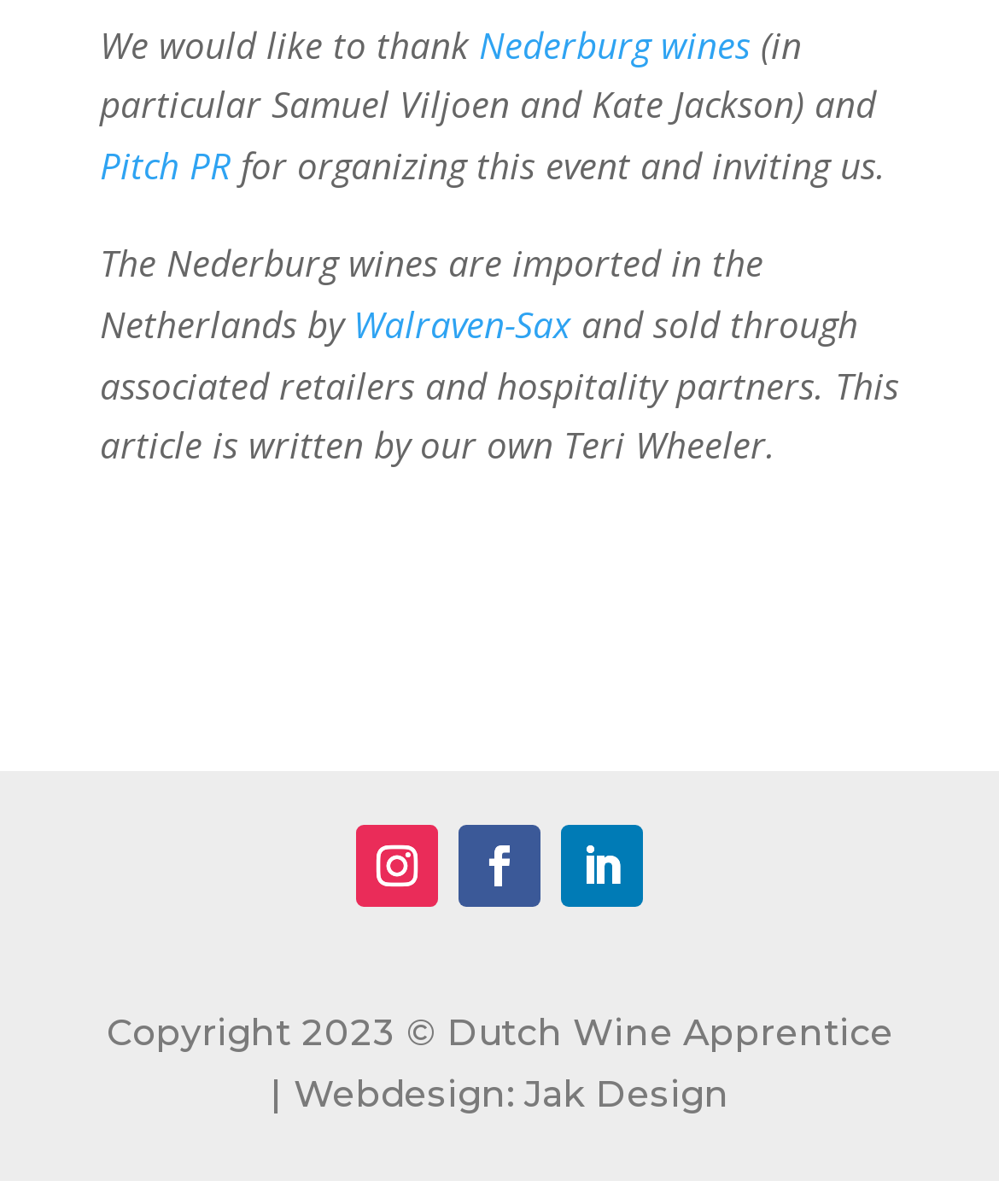Respond to the question with just a single word or phrase: 
Who designed the website?

Jak Design